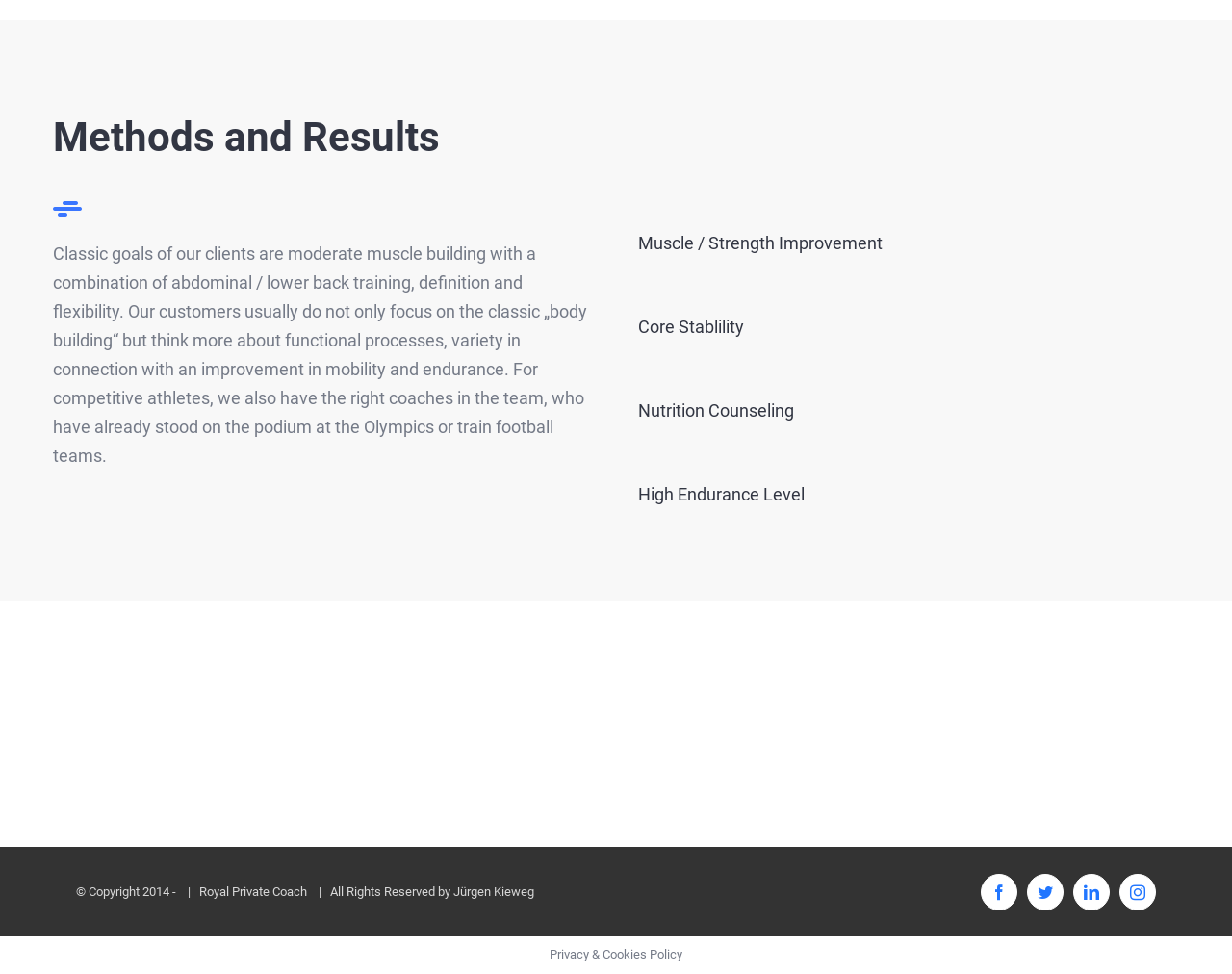Pinpoint the bounding box coordinates of the element you need to click to execute the following instruction: "Open the 'Life Balance, Yoga, Pilates and Personal Coaching in Montreal' link". The bounding box should be represented by four float numbers between 0 and 1, in the format [left, top, right, bottom].

[0.678, 0.715, 0.722, 0.771]